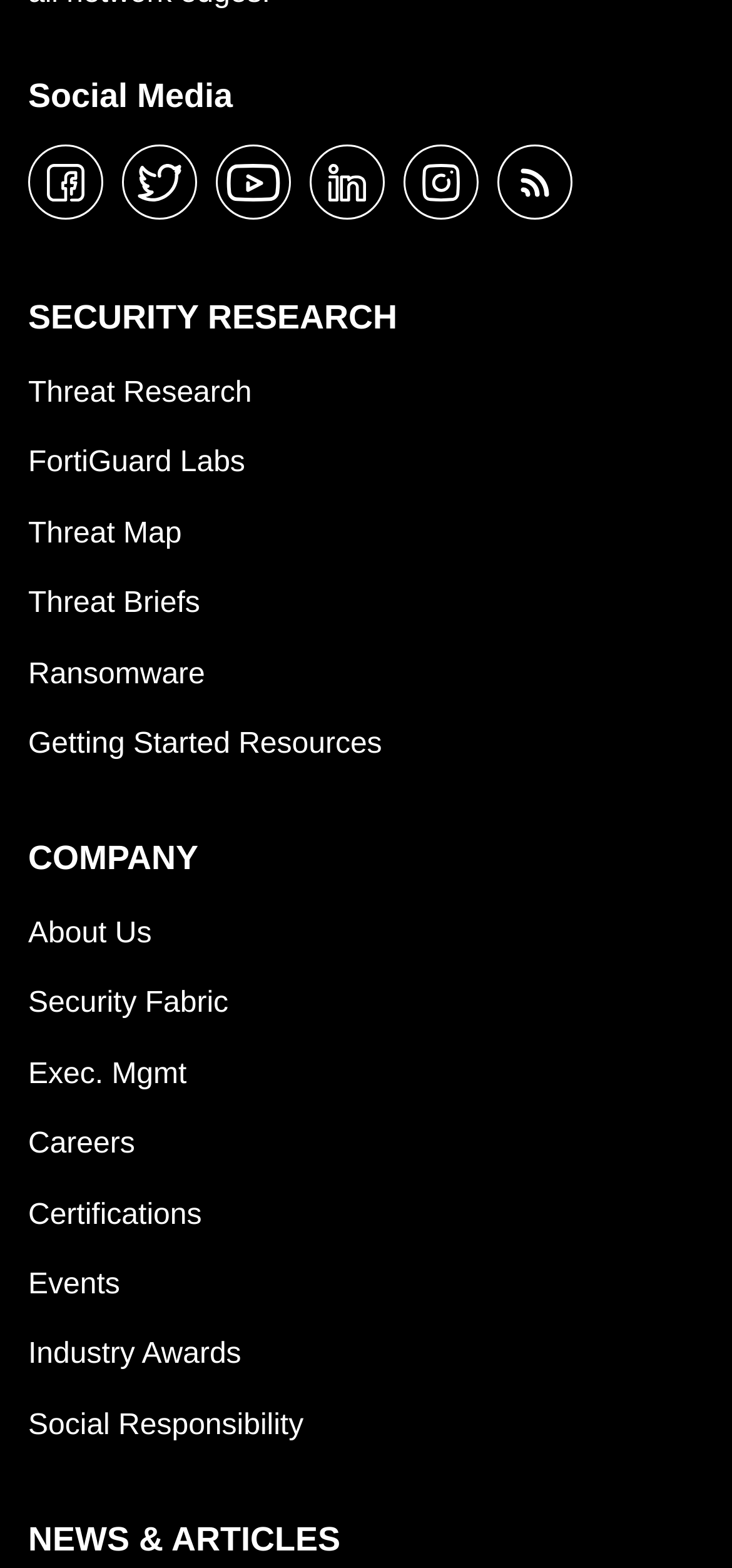Answer this question in one word or a short phrase: What is the vertical position of the 'Threat Map' link?

Above 'Threat Briefs'